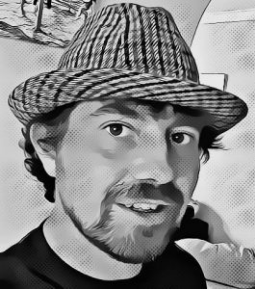Offer an in-depth caption for the image.

The image features a stylized portrait of a man wearing a distinctive striped fedora hat. He has a friendly expression, characterized by a slight smile and a light beard. The monochrome aesthetic adds a unique artistic touch, highlighting the details of his facial features, including his curly hair and attentive gaze. This image is part of a personal introduction, where the individual shares insights about his professional journey and expertise in Internet marketing, working independently on various projects. The overall tone is approachable and inviting, mirroring the content's focus on personal and professional experiences in the digital space.